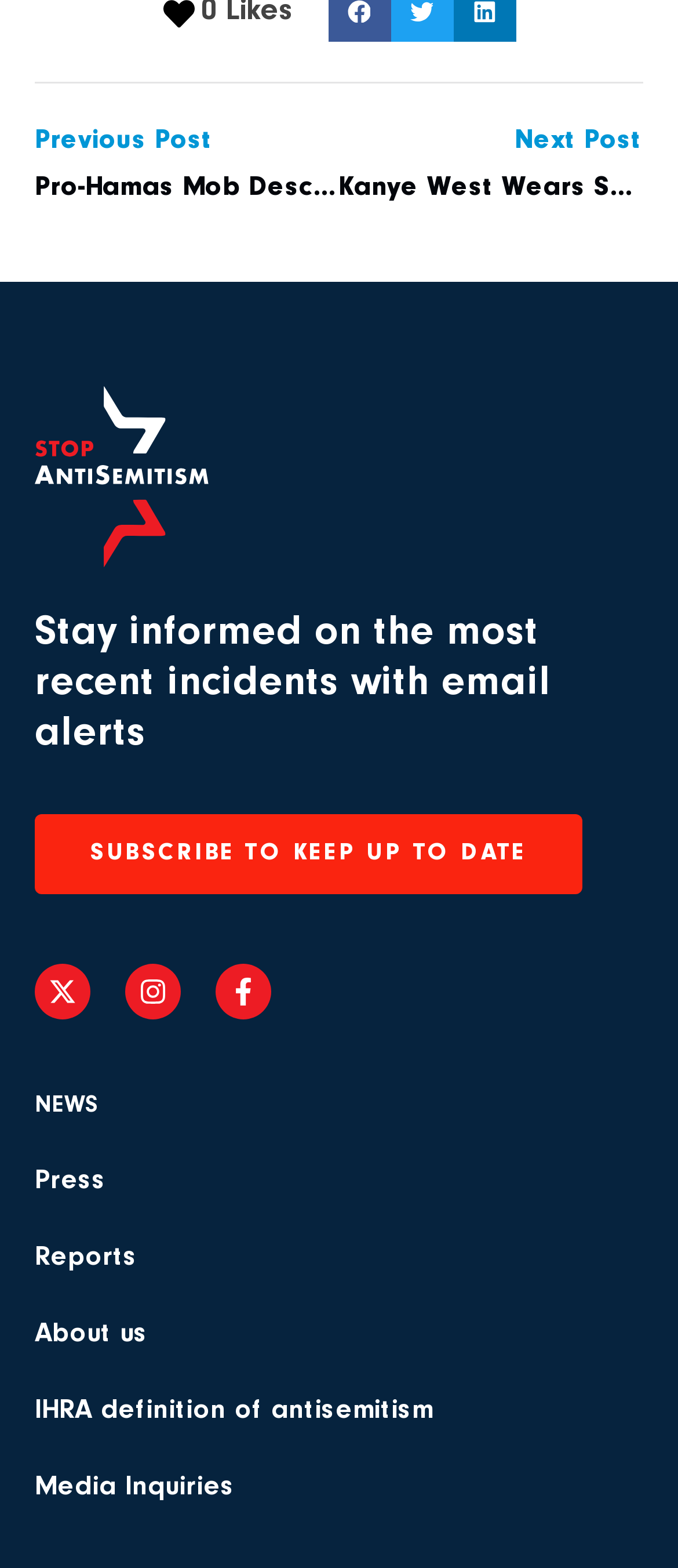What is the last menu item?
Refer to the image and provide a one-word or short phrase answer.

Media Inquiries